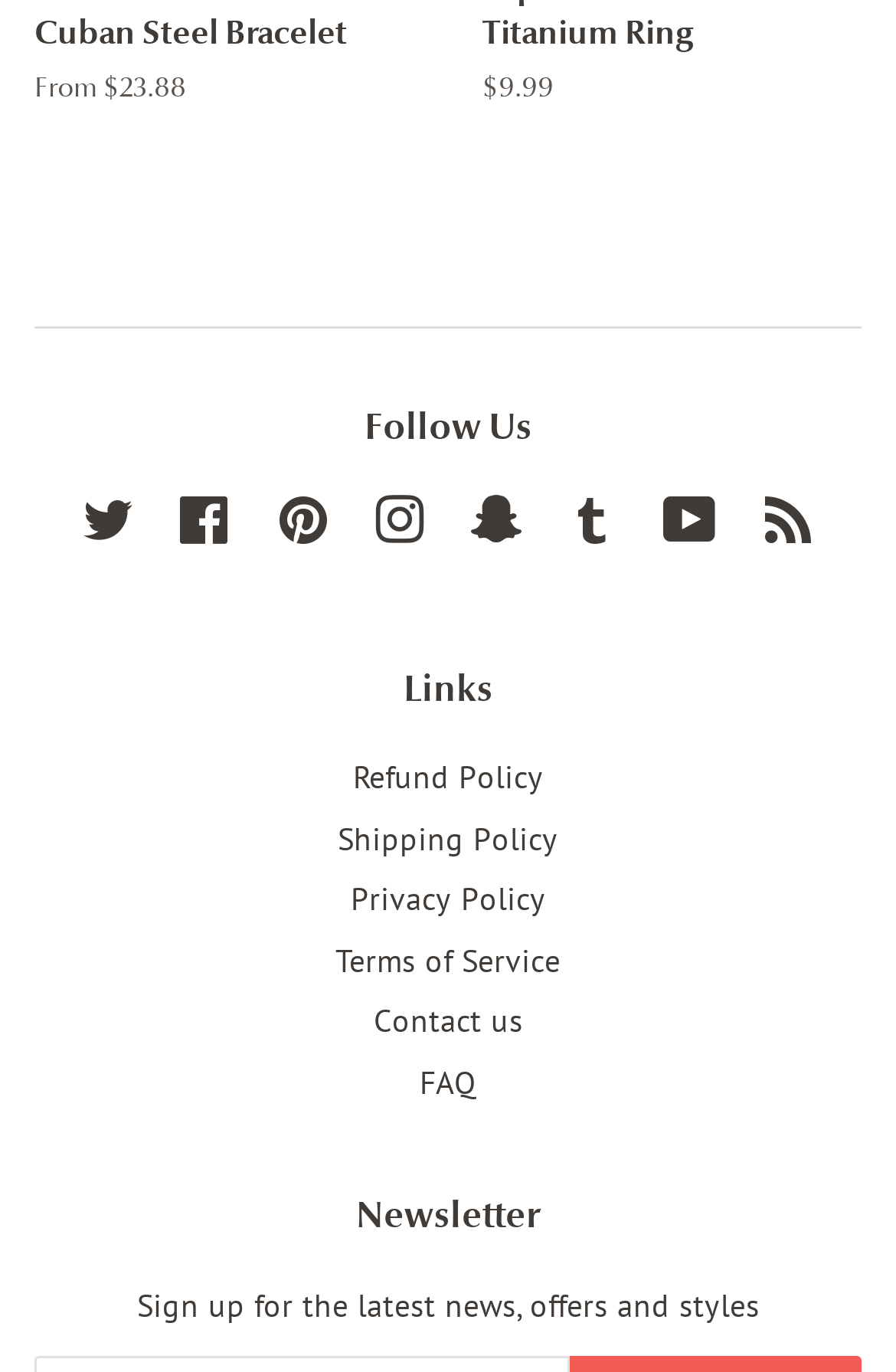Use a single word or phrase to respond to the question:
What is the last link in the 'Links' section?

FAQ